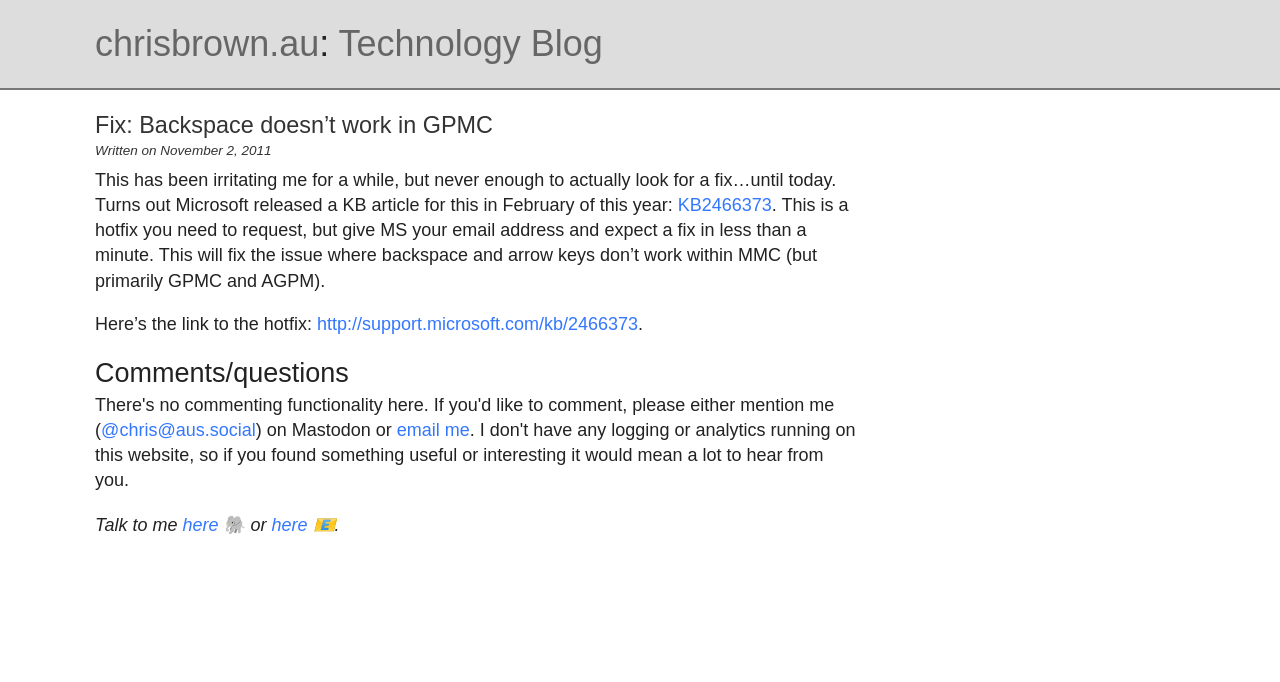Please locate the UI element described by "Technology Blog" and provide its bounding box coordinates.

[0.265, 0.034, 0.471, 0.094]